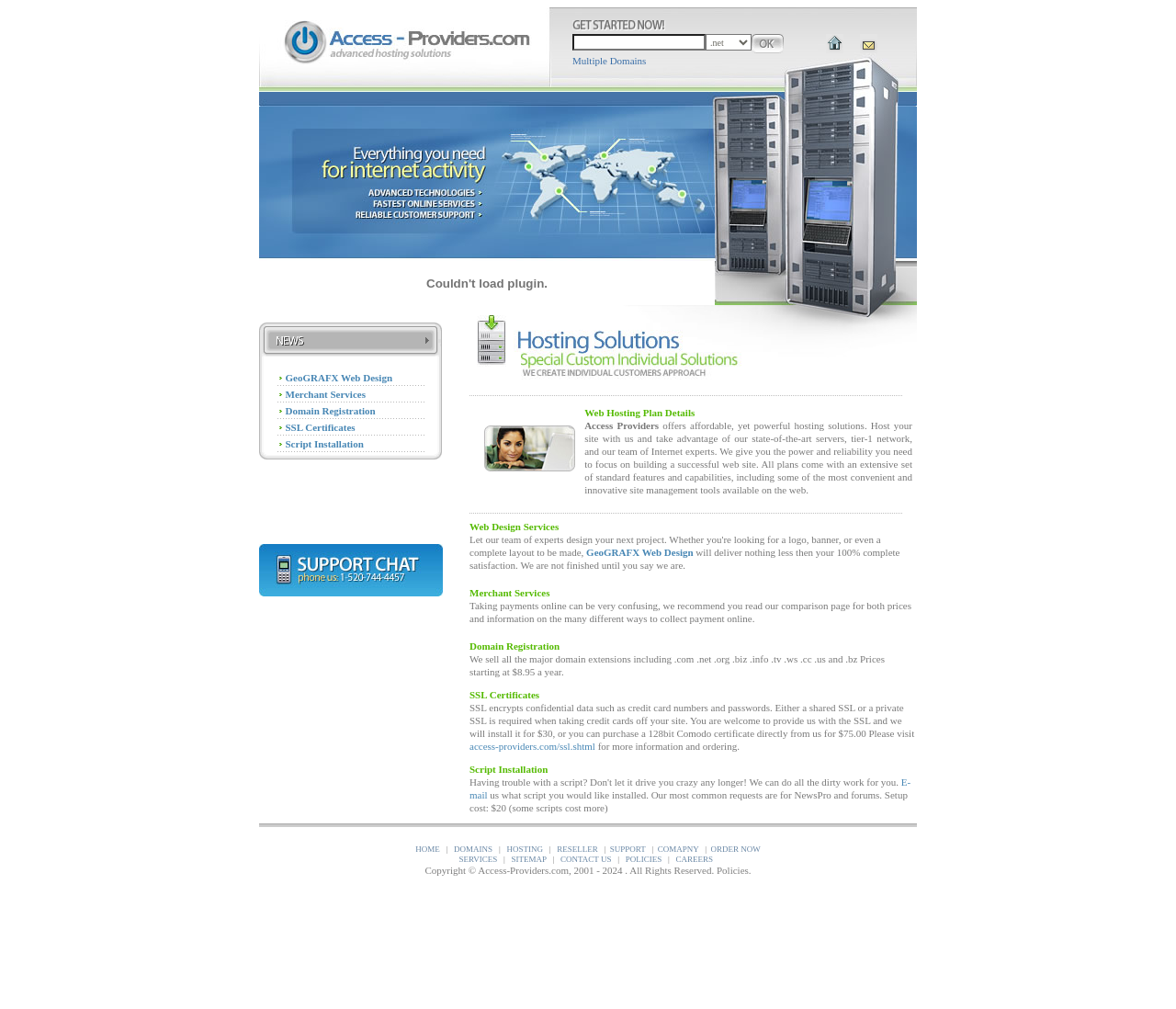Determine the bounding box for the described HTML element: "Multiple Domains". Ensure the coordinates are four float numbers between 0 and 1 in the format [left, top, right, bottom].

[0.487, 0.055, 0.549, 0.066]